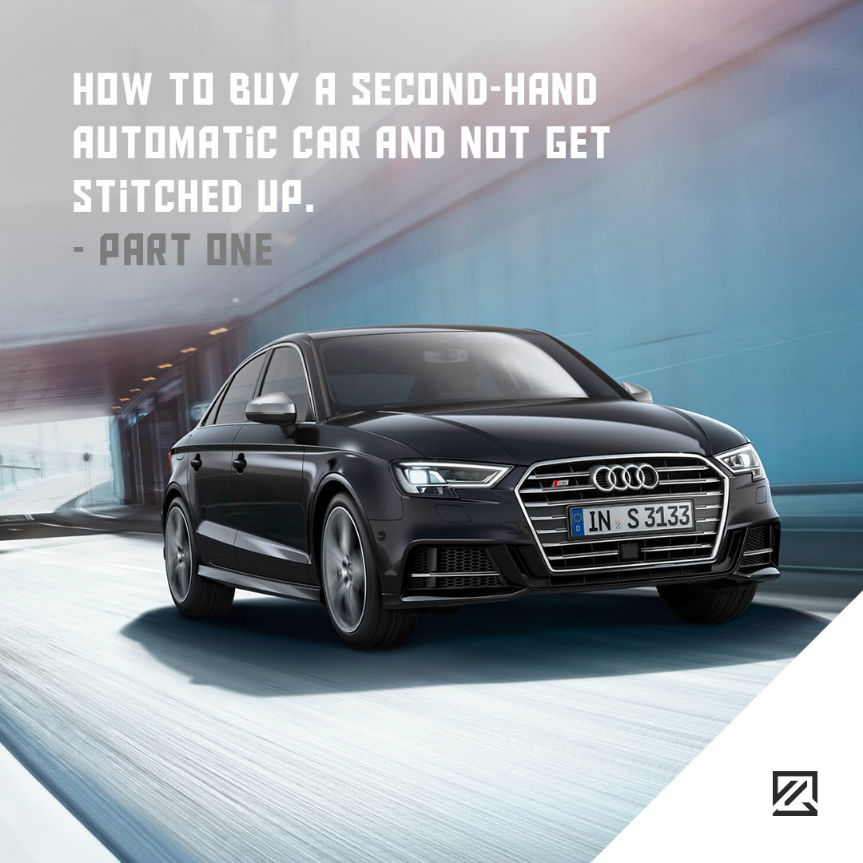Elaborate on the contents of the image in a comprehensive manner.

The image features a sleek black Audi S3, dynamically captured as if in motion, emphasizing its sporty design and performance capabilities. The backdrop suggests a modern, urban environment, adding a sense of speed and sophistication. Overlaid on the image is the title "How To Buy A Second-Hand Automatic Car And Not Get Stitched Up" in bold, impactful typography, alongside the subtitle "– Part One," indicating this is the first installment of a guide aimed at prospective buyers. The combination of the car's aesthetic appeal and the informative text invites viewers to engage with the content, hinting at valuable insights into the process of purchasing a pre-owned automatic vehicle.